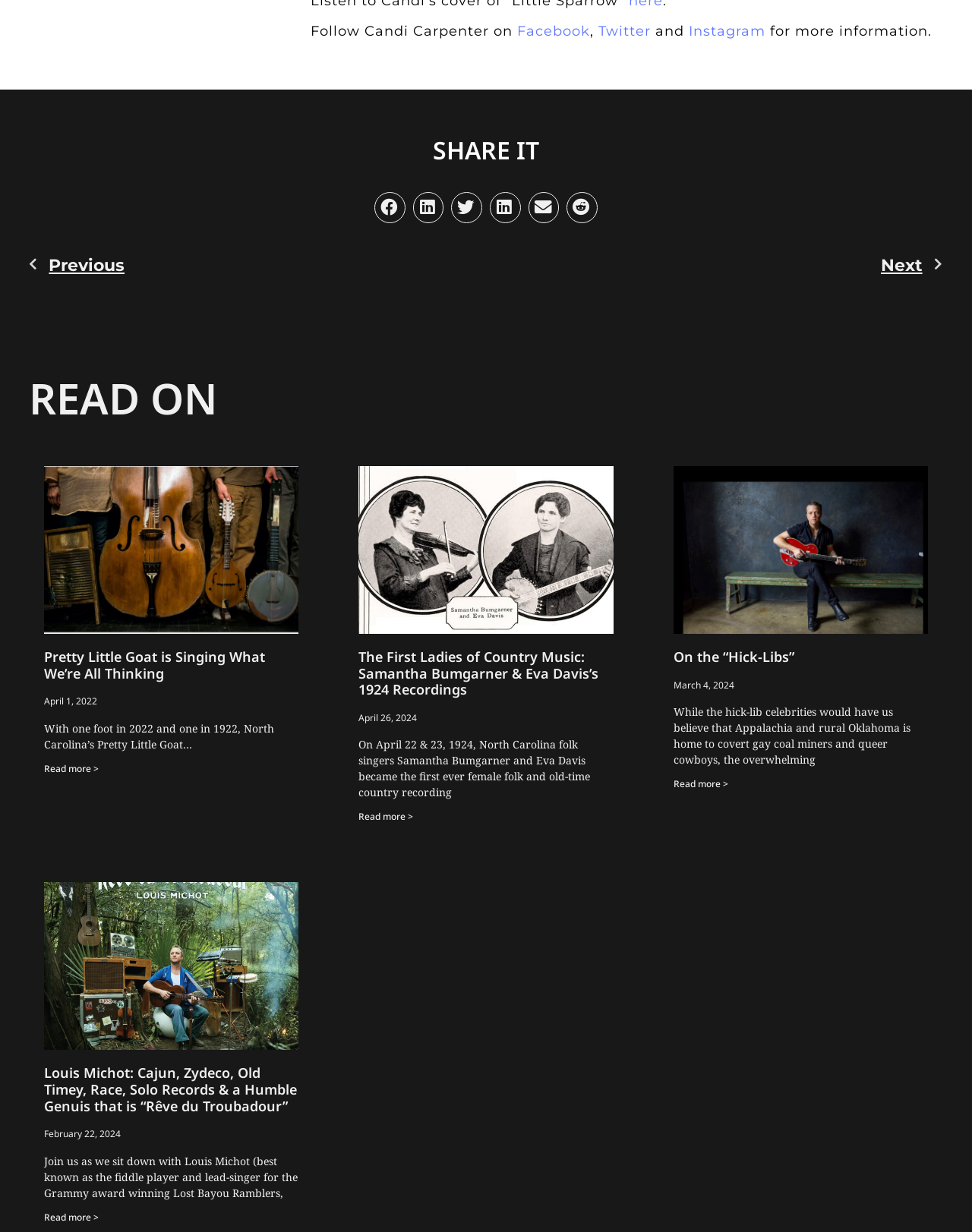Specify the bounding box coordinates of the element's area that should be clicked to execute the given instruction: "Follow Candi Carpenter on Twitter". The coordinates should be four float numbers between 0 and 1, i.e., [left, top, right, bottom].

[0.616, 0.018, 0.67, 0.032]